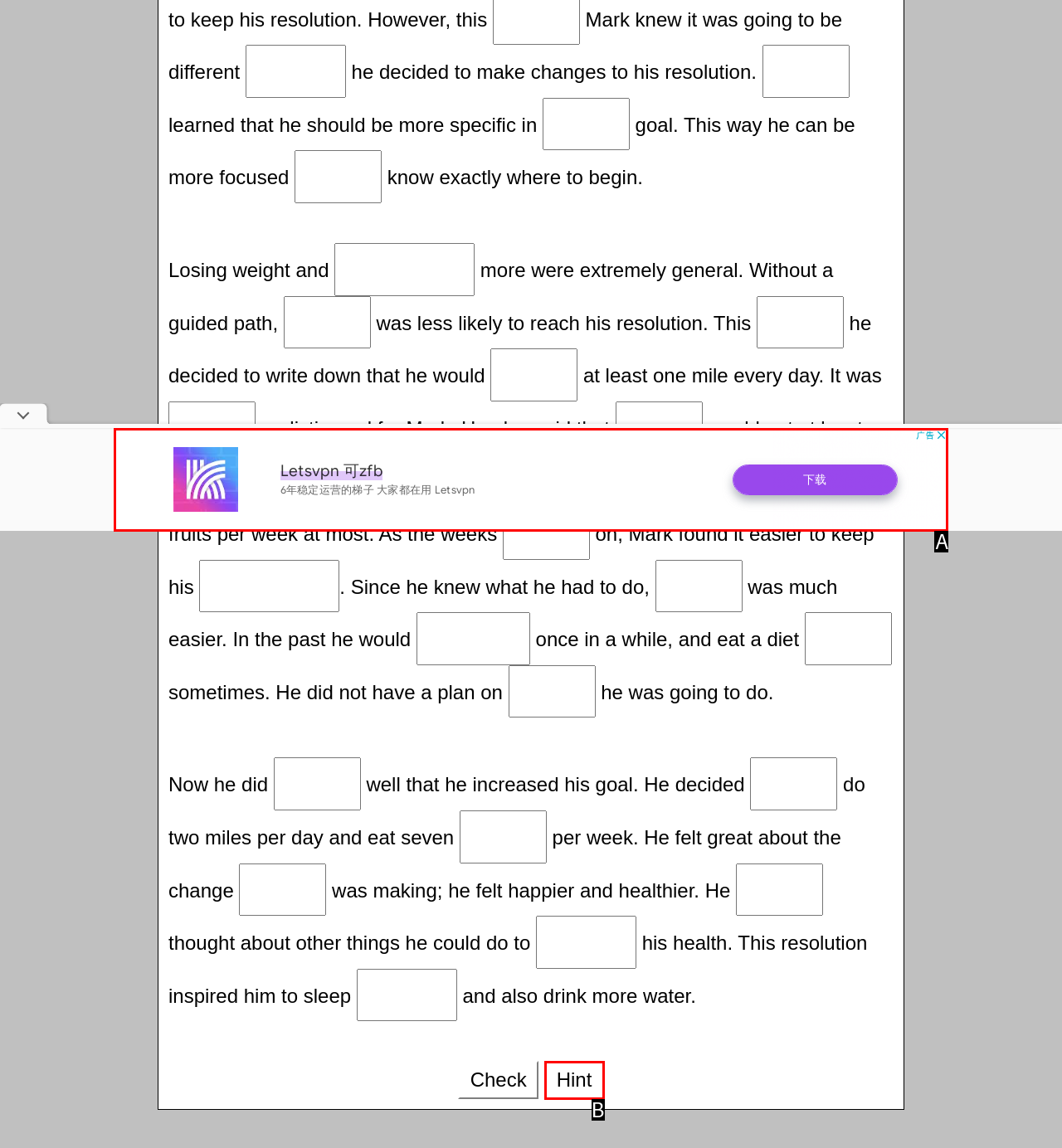Determine which option fits the element description: aria-label="Advertisement" name="aswift_4" title="Advertisement"
Answer with the option’s letter directly.

A